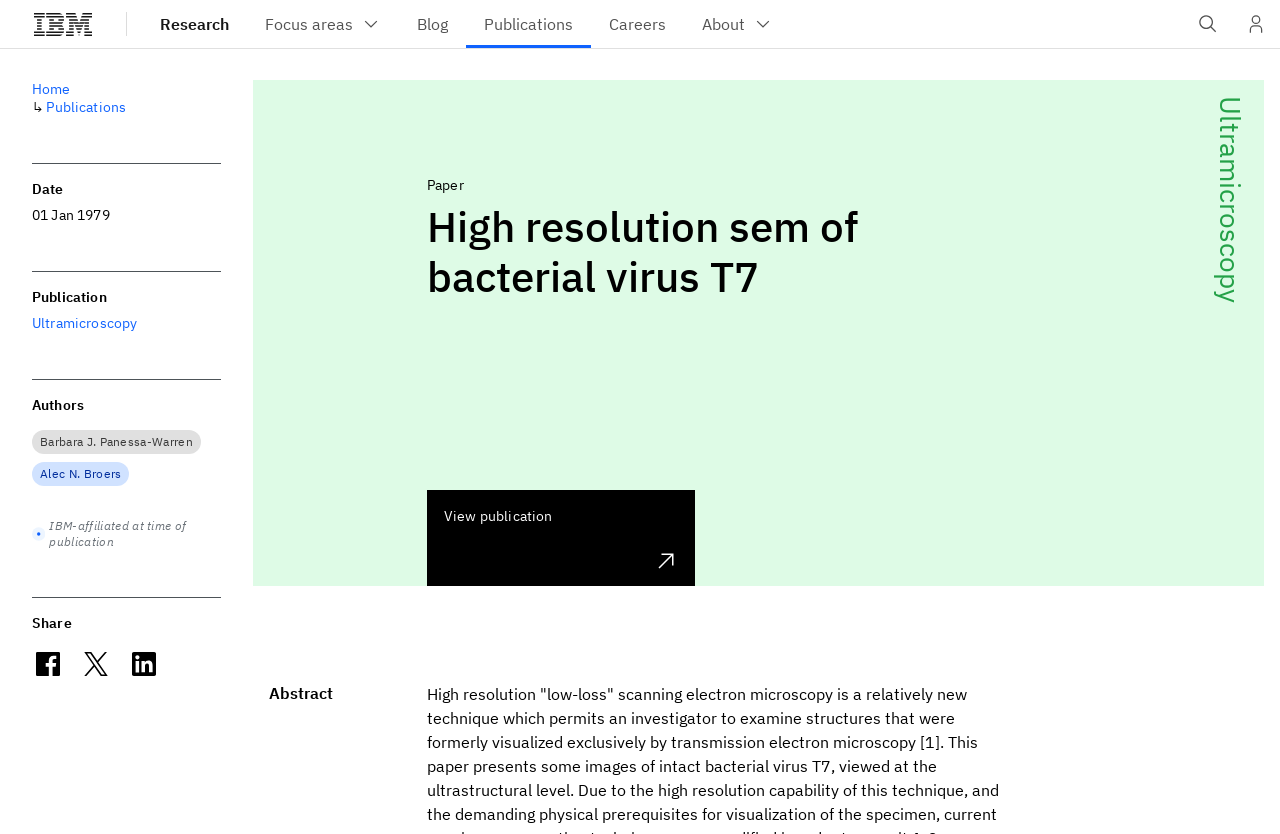Please indicate the bounding box coordinates for the clickable area to complete the following task: "Search on the website". The coordinates should be specified as four float numbers between 0 and 1, i.e., [left, top, right, bottom].

[0.925, 0.0, 0.962, 0.058]